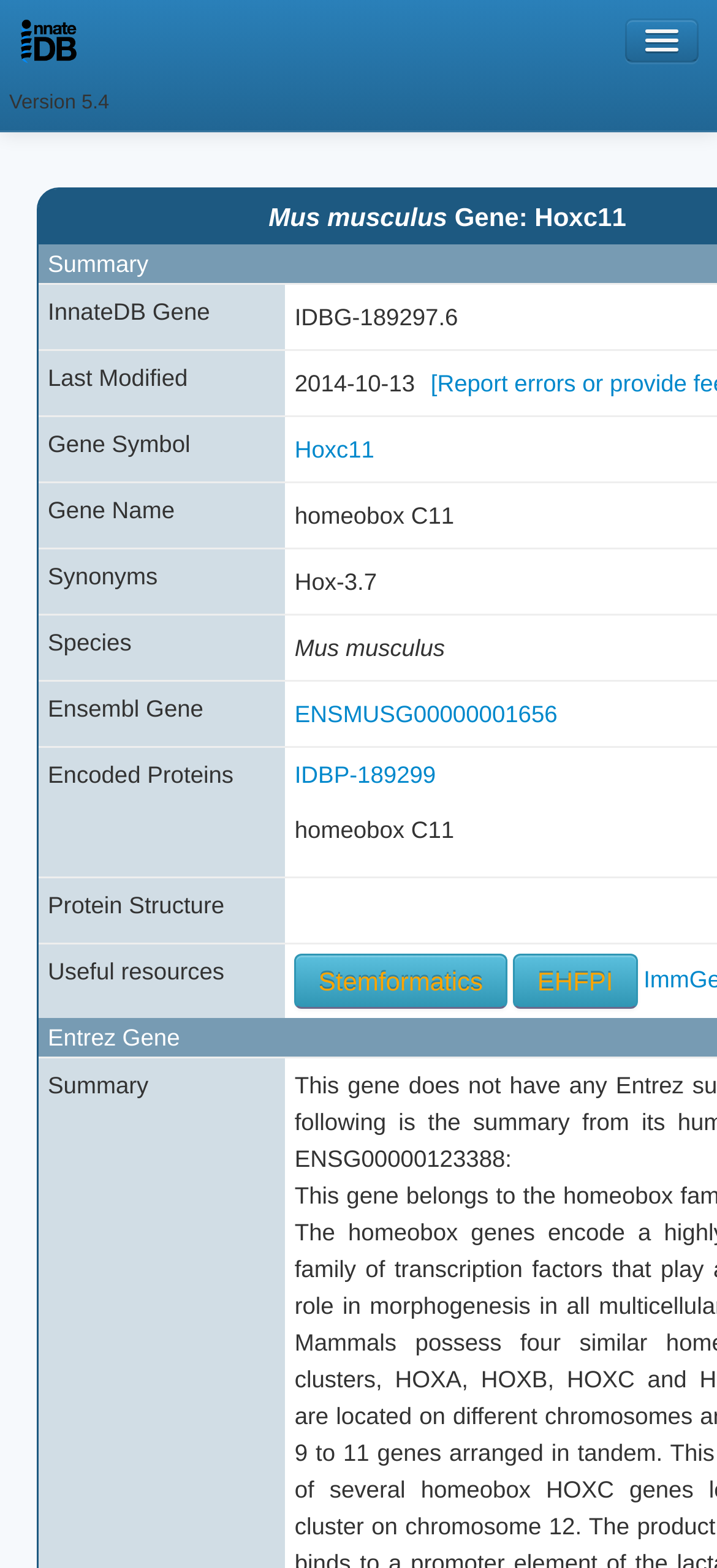Using the information in the image, give a comprehensive answer to the question: 
What is the gene symbol of the first gene in the grid?

I found the gene symbol by looking at the gridcell element that says 'Gene Symbol' and then finding the link element inside it, which says 'Hoxc11'.